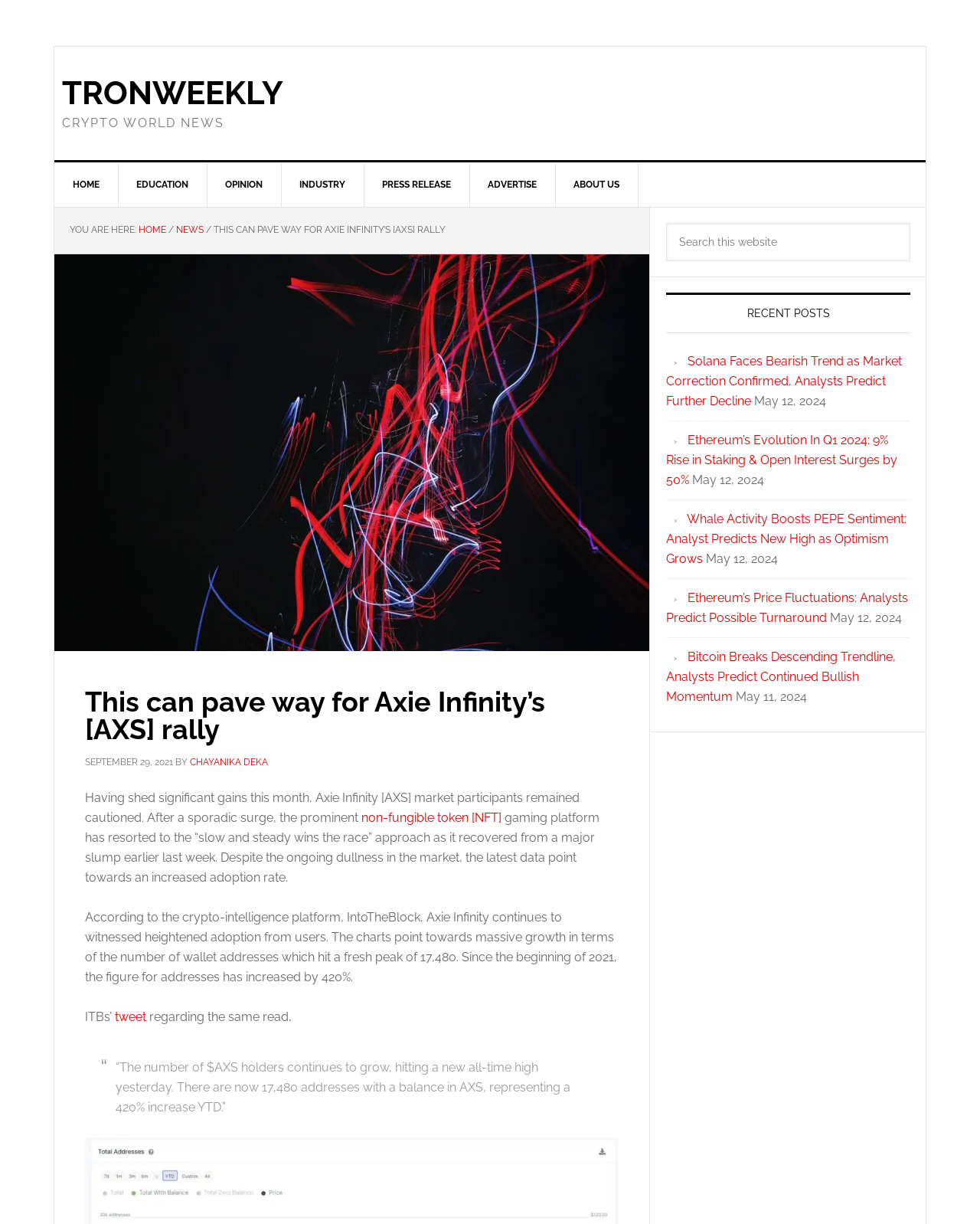What is the name of the website?
Give a detailed response to the question by analyzing the screenshot.

I determined the name of the website by looking at the StaticText element with the content 'CRYPTO WORLD NEWS' at coordinates [0.063, 0.094, 0.229, 0.106]. This element is likely to be the website's title or logo.